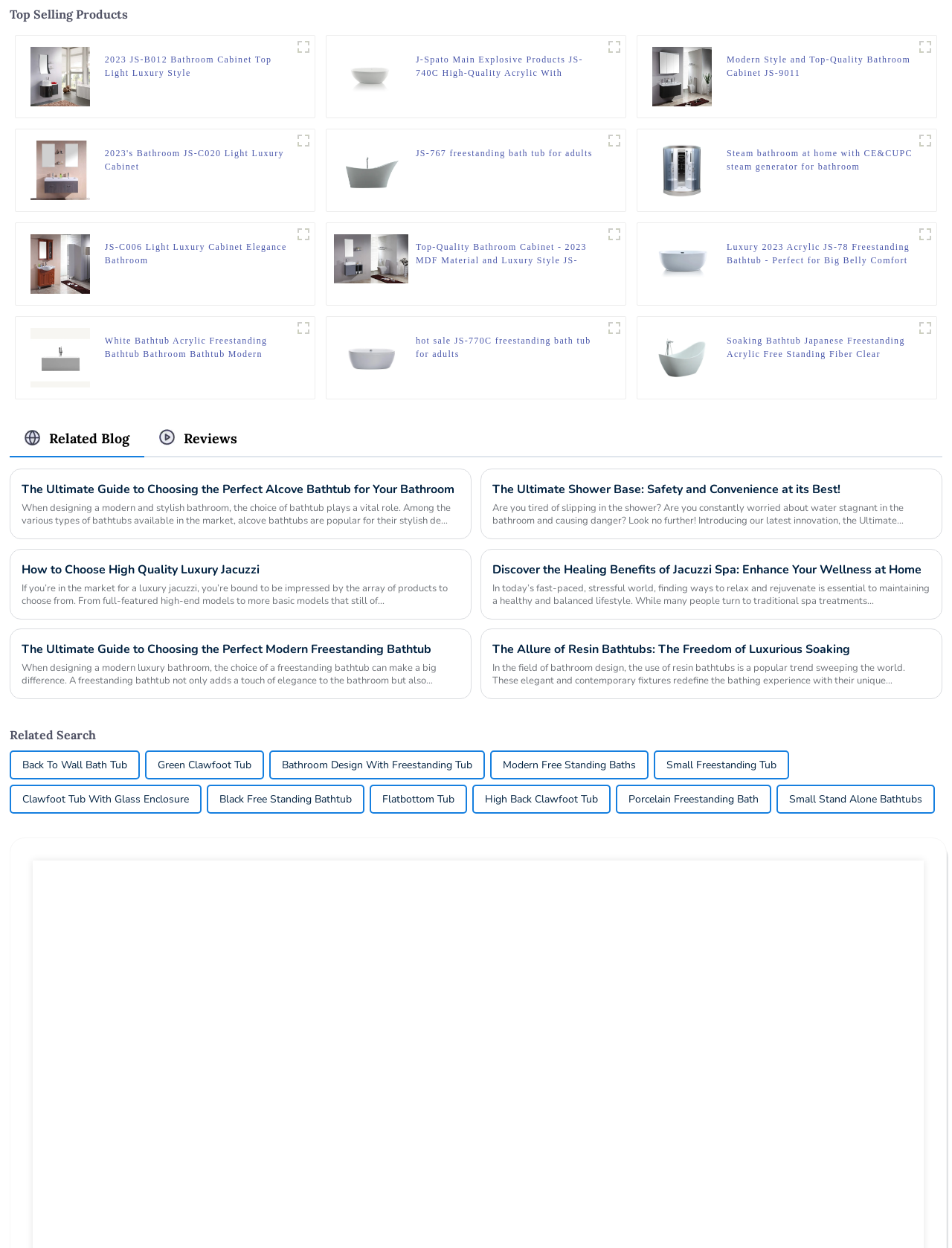Specify the bounding box coordinates of the area to click in order to execute this command: 'View product details of JS-767 freestanding bath tub for adults'. The coordinates should consist of four float numbers ranging from 0 to 1, and should be formatted as [left, top, right, bottom].

[0.437, 0.117, 0.622, 0.139]